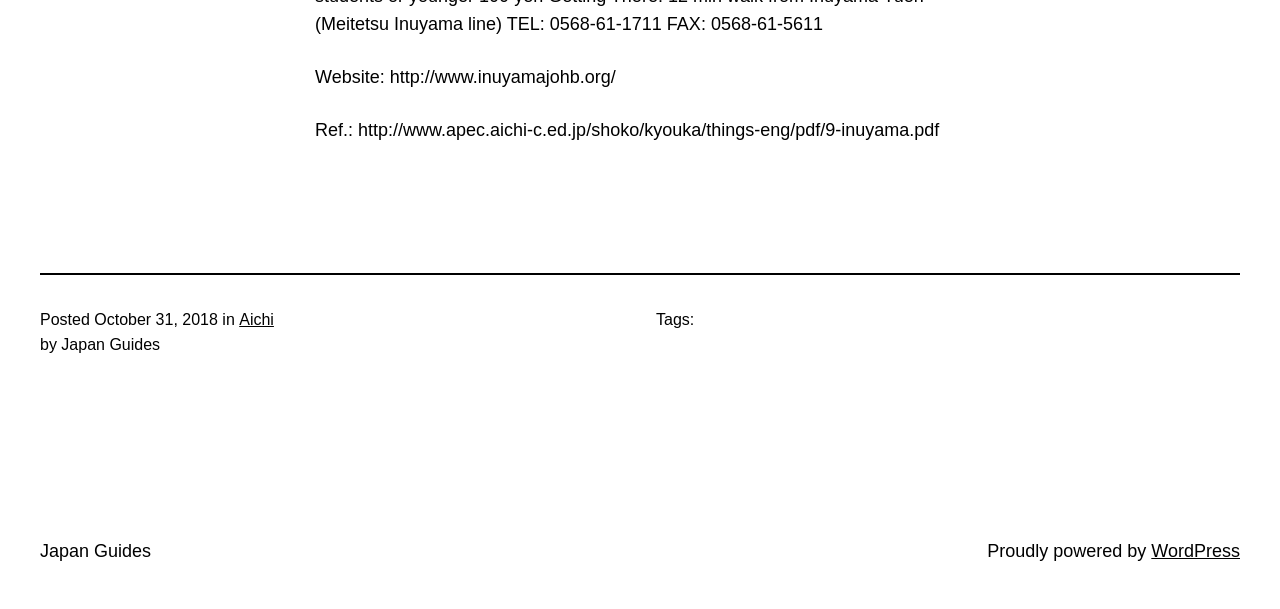Give a one-word or one-phrase response to the question: 
When was the post published?

October 31, 2018